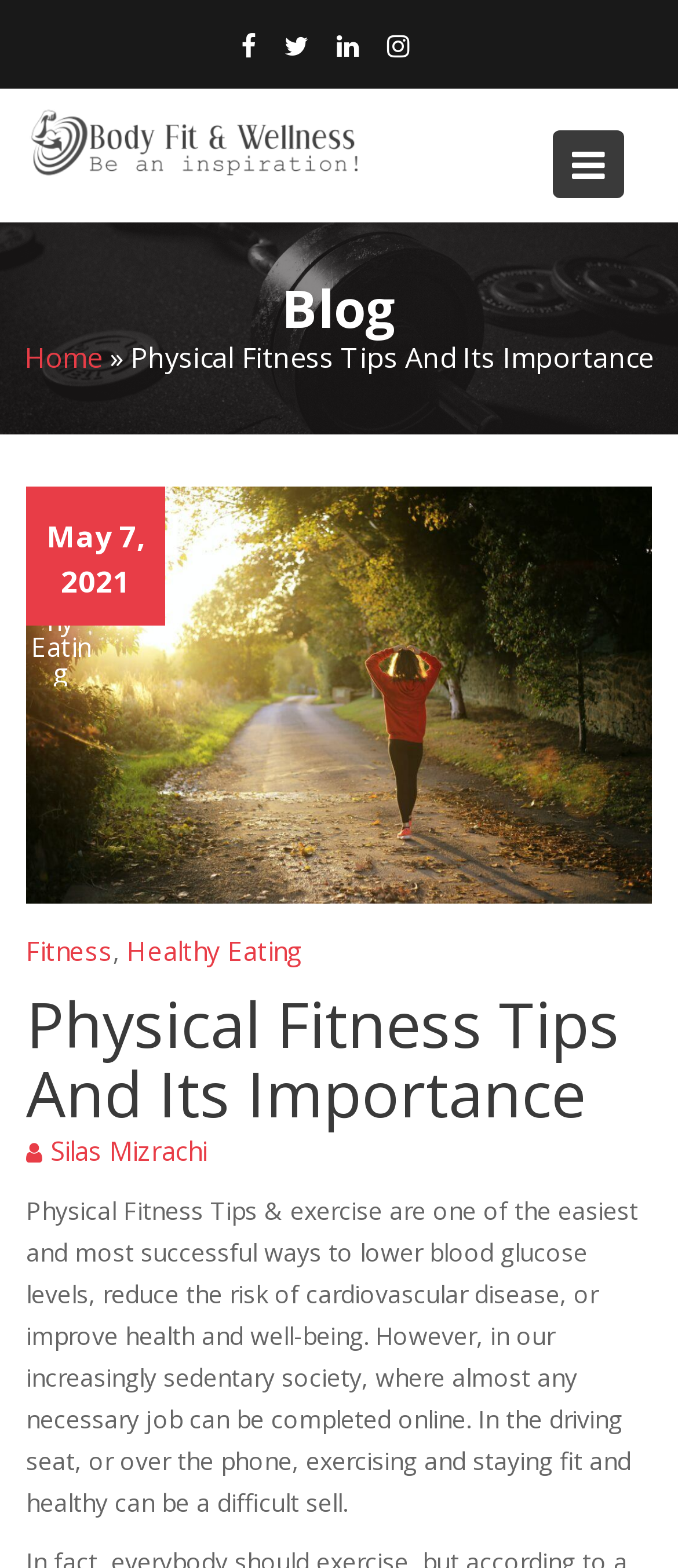Give a concise answer using only one word or phrase for this question:
What is the logo of the website?

Body Fit & Wellness